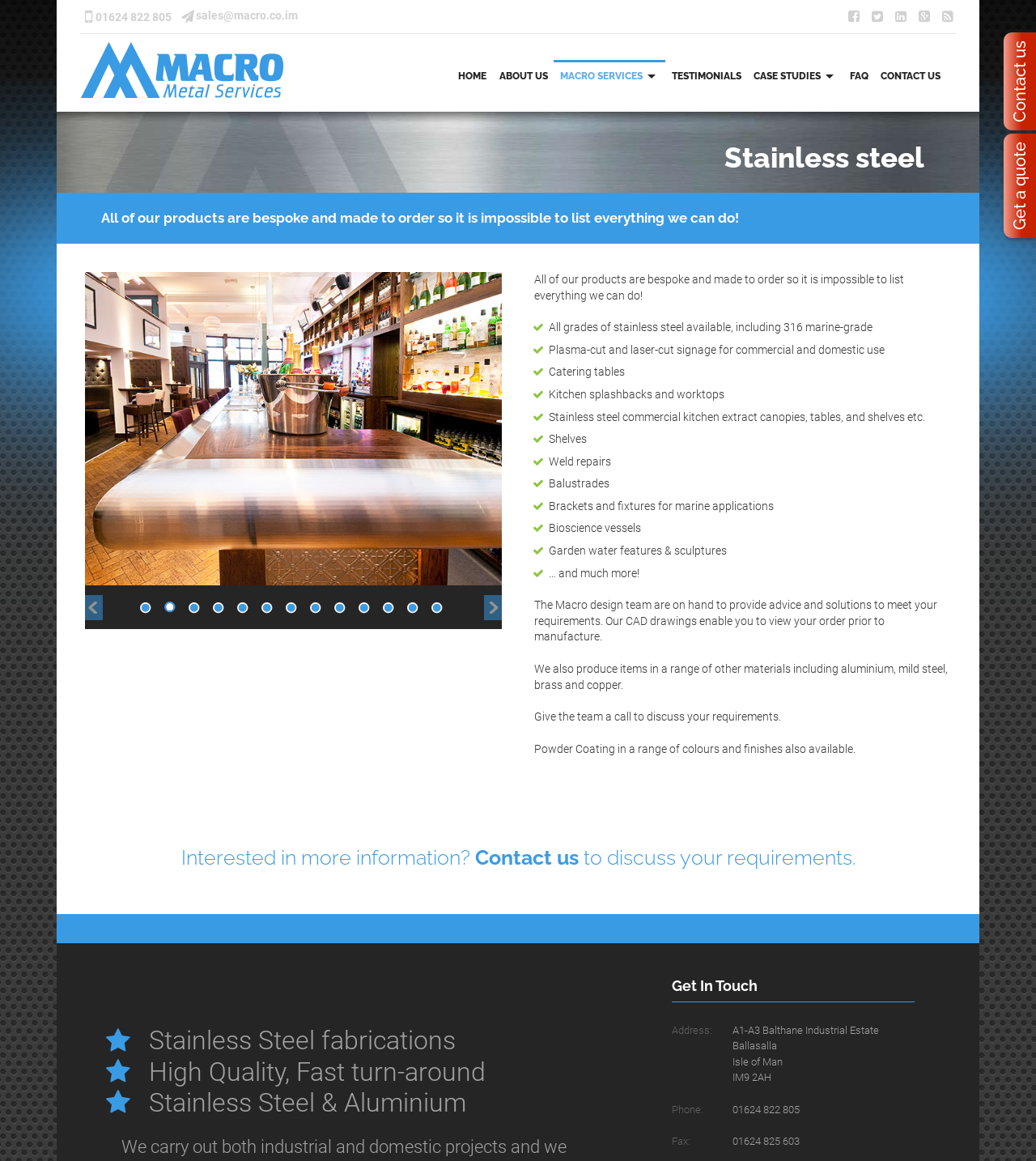Generate a thorough description of the webpage.

This webpage is about Macro Metal Services, a company that specializes in stainless steel fabrications. At the top right corner, there are links to "Contact us" and "Get a quote". Below these links, there are social media icons and a phone number and email address for the company.

The main content of the page is divided into two sections. On the left side, there is a navigation menu with links to different services offered by the company, including "Home", "About Us", "Macro Services", and various types of stainless steel products and services.

On the right side, there is a heading "Stainless steel" followed by a paragraph of text that explains the company's bespoke products and services. Below this, there are several paragraphs of text that describe the different types of stainless steel products and services offered, including plasma-cut and laser-cut signage, catering tables, kitchen splashbacks and worktops, and more.

In the middle of the page, there is a section with a heading "The Macro design team" that describes the company's design process and capabilities. Below this, there are several paragraphs of text that provide more information about the company's services and products.

At the bottom of the page, there is a section with a heading "Get In Touch" that provides the company's address, phone number, and fax number. There is also a call to action to contact the company to discuss requirements.

Throughout the page, there are several images, including a logo for Macro Metal Services and various icons for social media and other services.